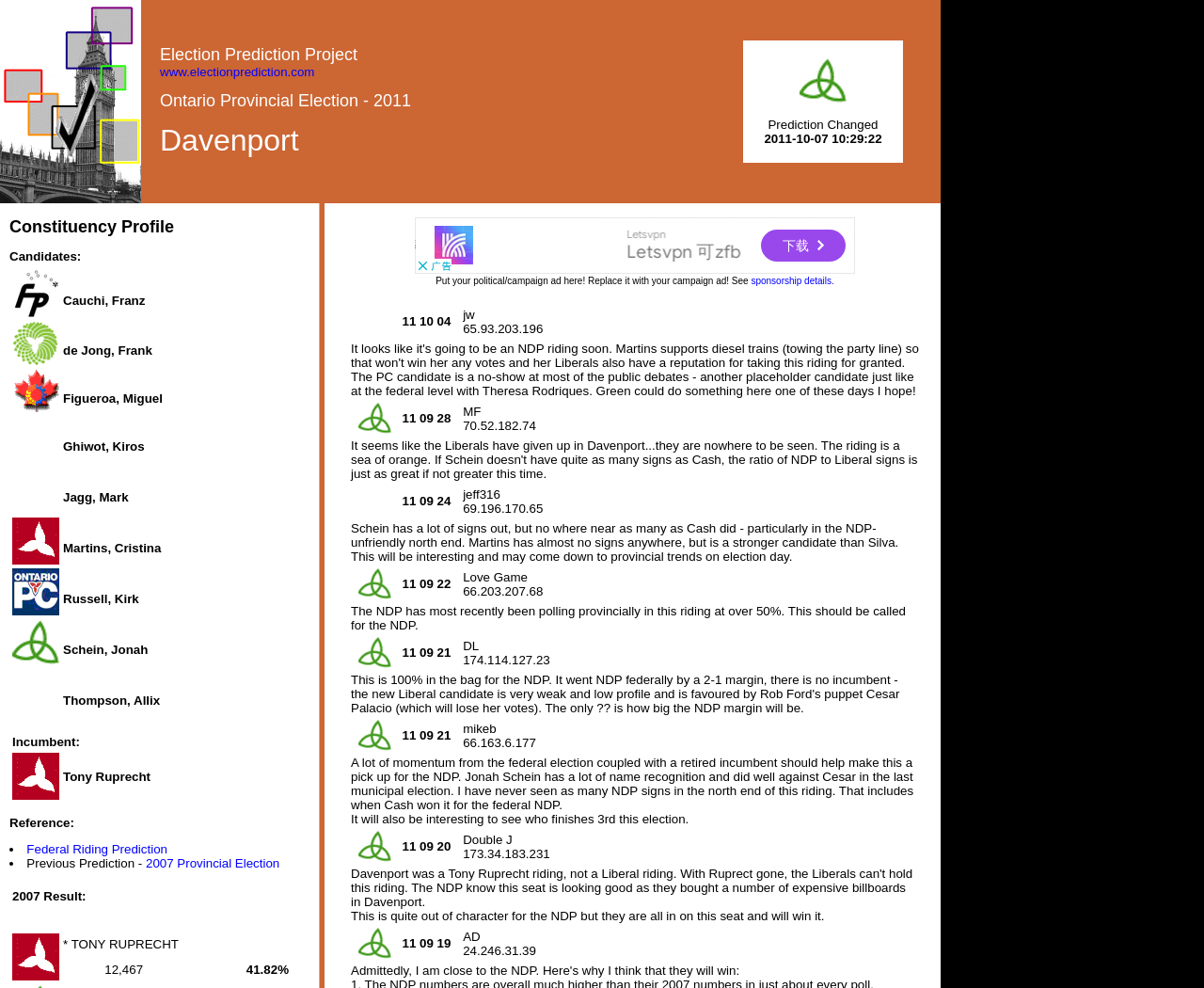How many candidates are listed?
Provide a concise answer using a single word or phrase based on the image.

9